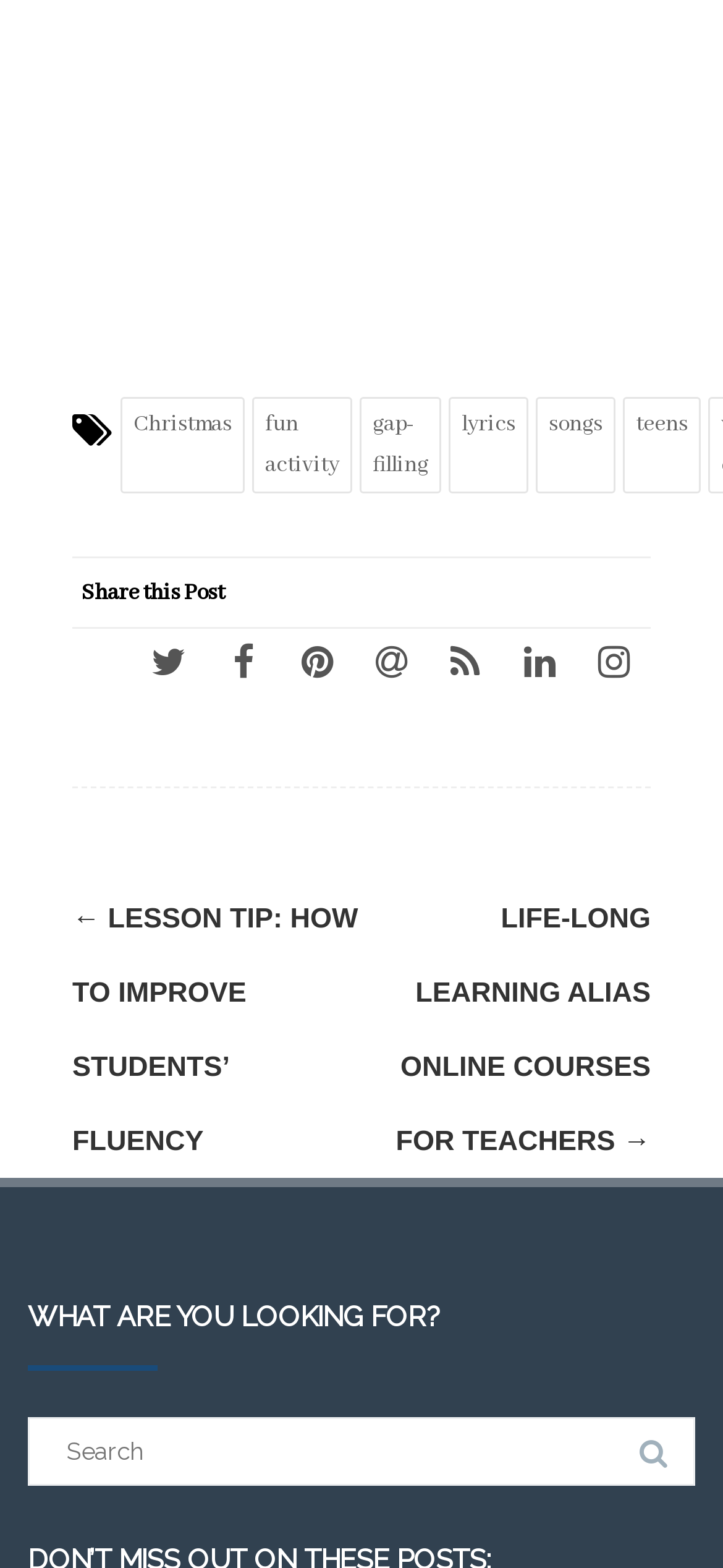What is the 'Post navigation' section for?
Please provide a single word or phrase as your answer based on the screenshot.

Previous and next posts